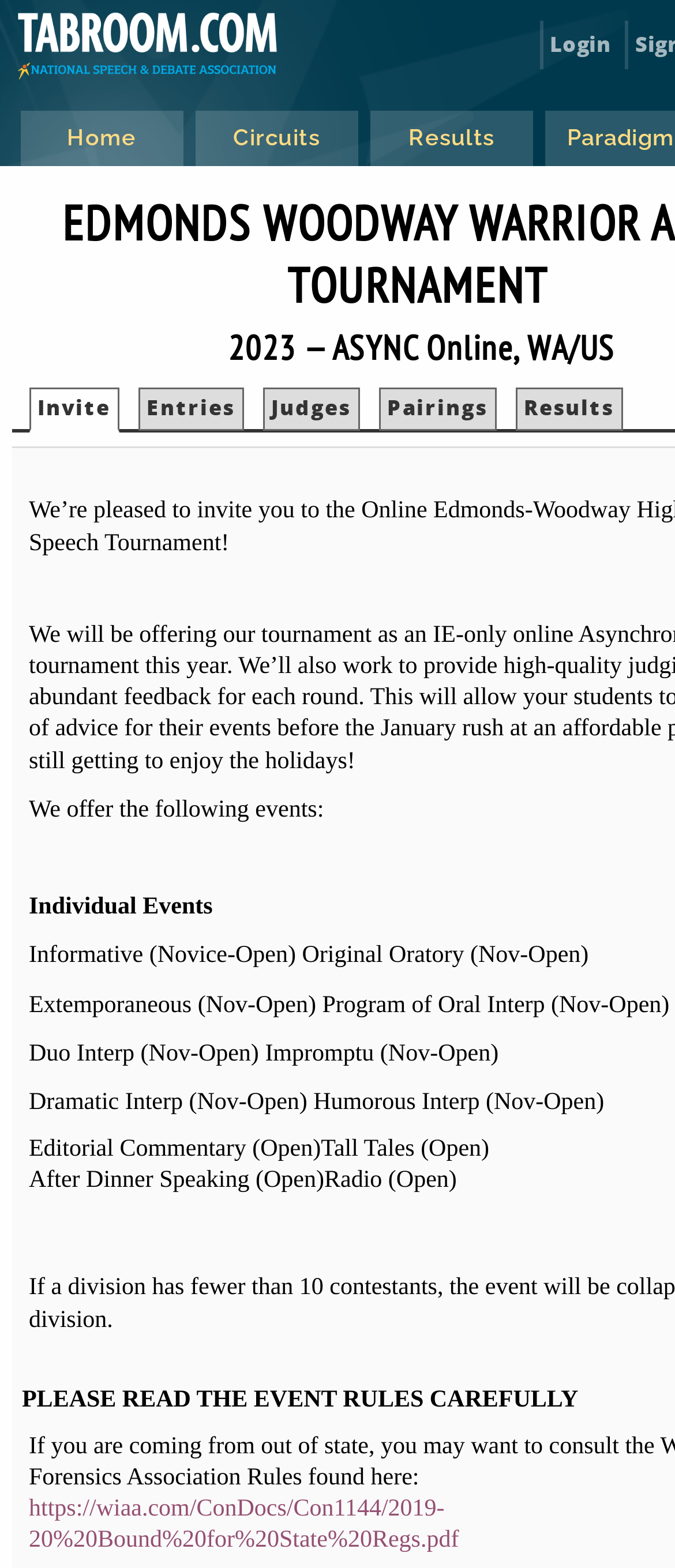Find the bounding box of the UI element described as: "Login". The bounding box coordinates should be given as four float values between 0 and 1, i.e., [left, top, right, bottom].

[0.785, 0.013, 0.901, 0.044]